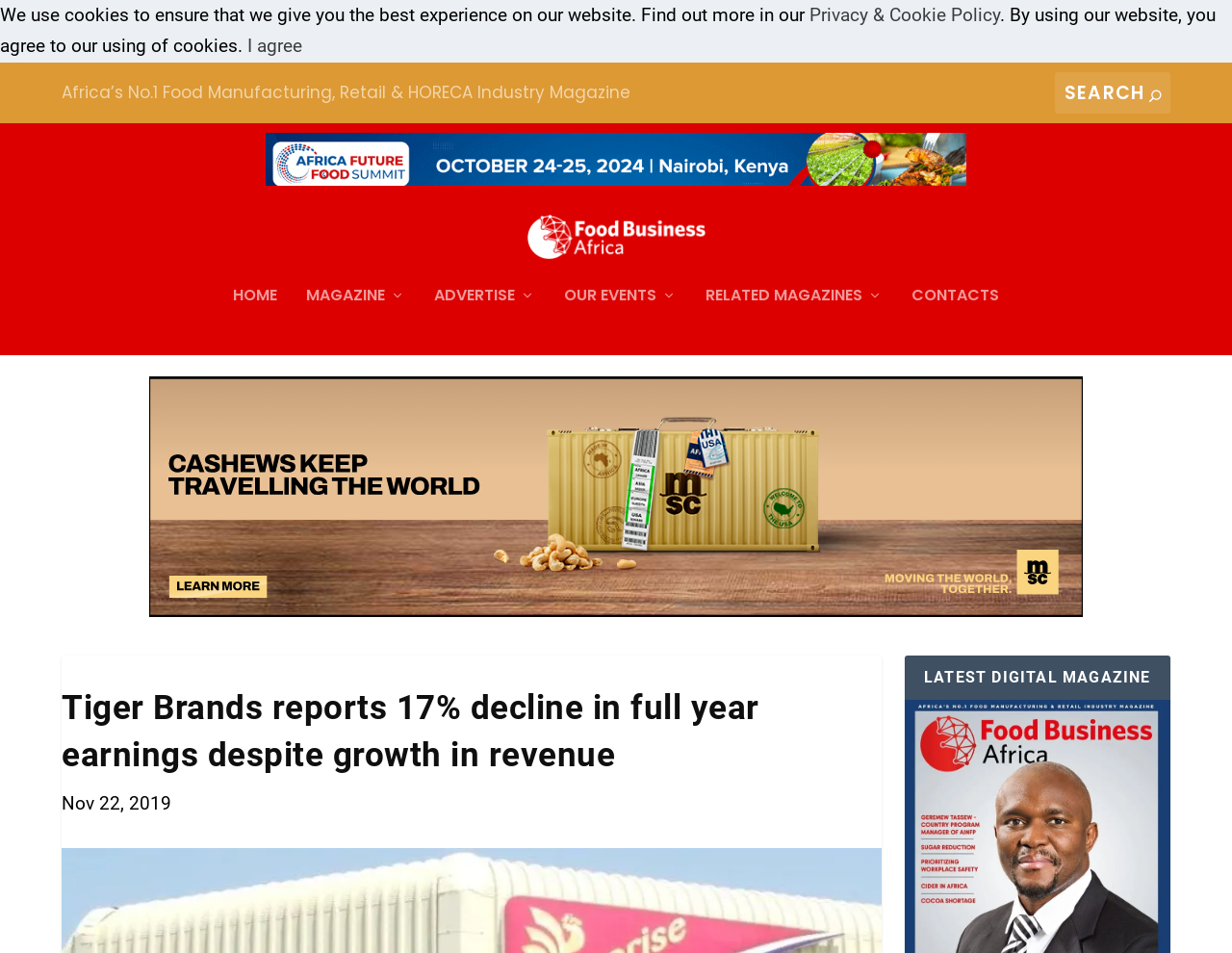Point out the bounding box coordinates of the section to click in order to follow this instruction: "Read about Tiger Brands".

[0.05, 0.741, 0.716, 0.85]